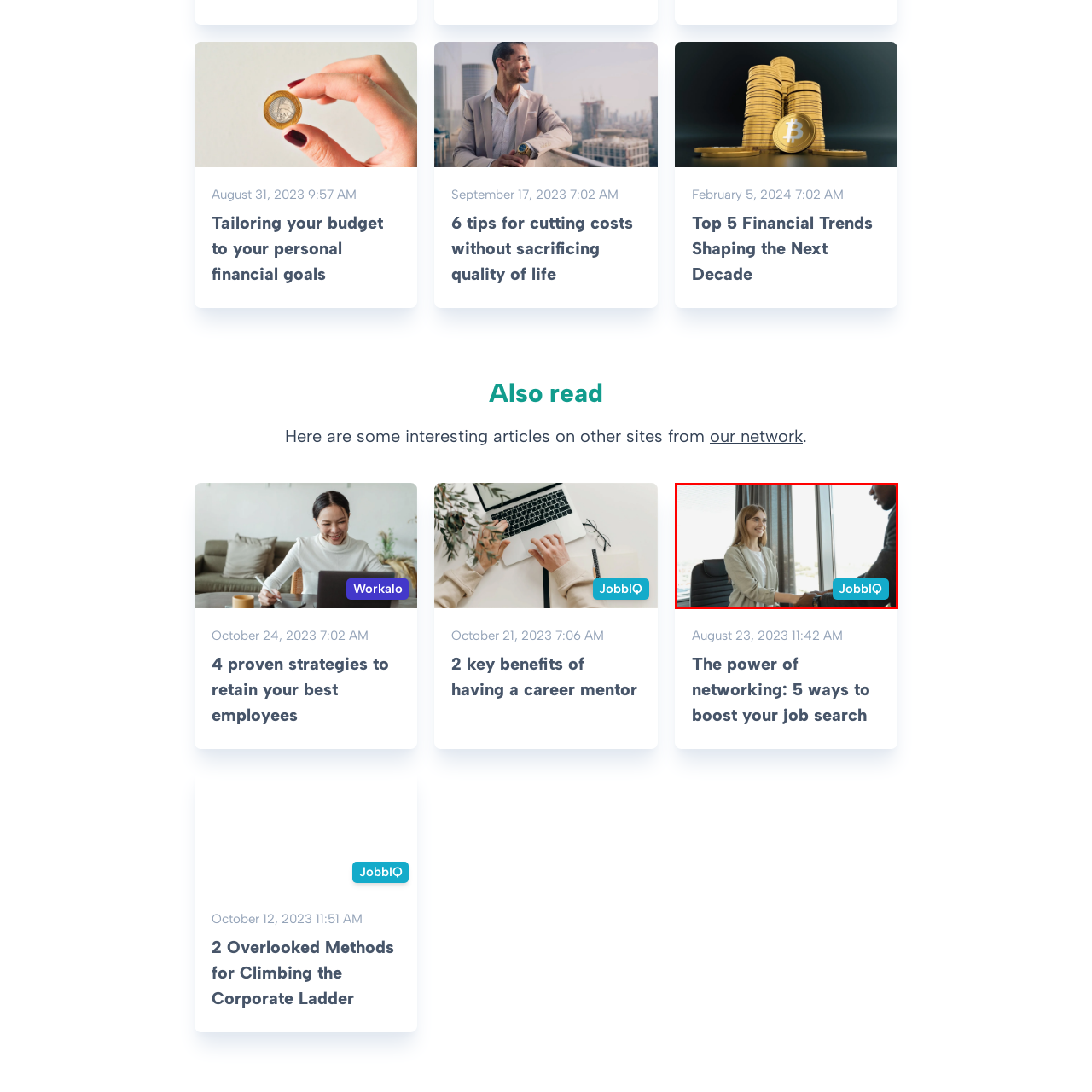What is hinted at by the logo in the bottom right corner?  
Analyze the image surrounded by the red box and deliver a detailed answer based on the visual elements depicted in the image.

The logo in the bottom right corner hints at a connection to career development or job opportunities because the caption mentions that it is the logo for JobbIQ, which aligns with the themes of networking and mentoring for professional growth.